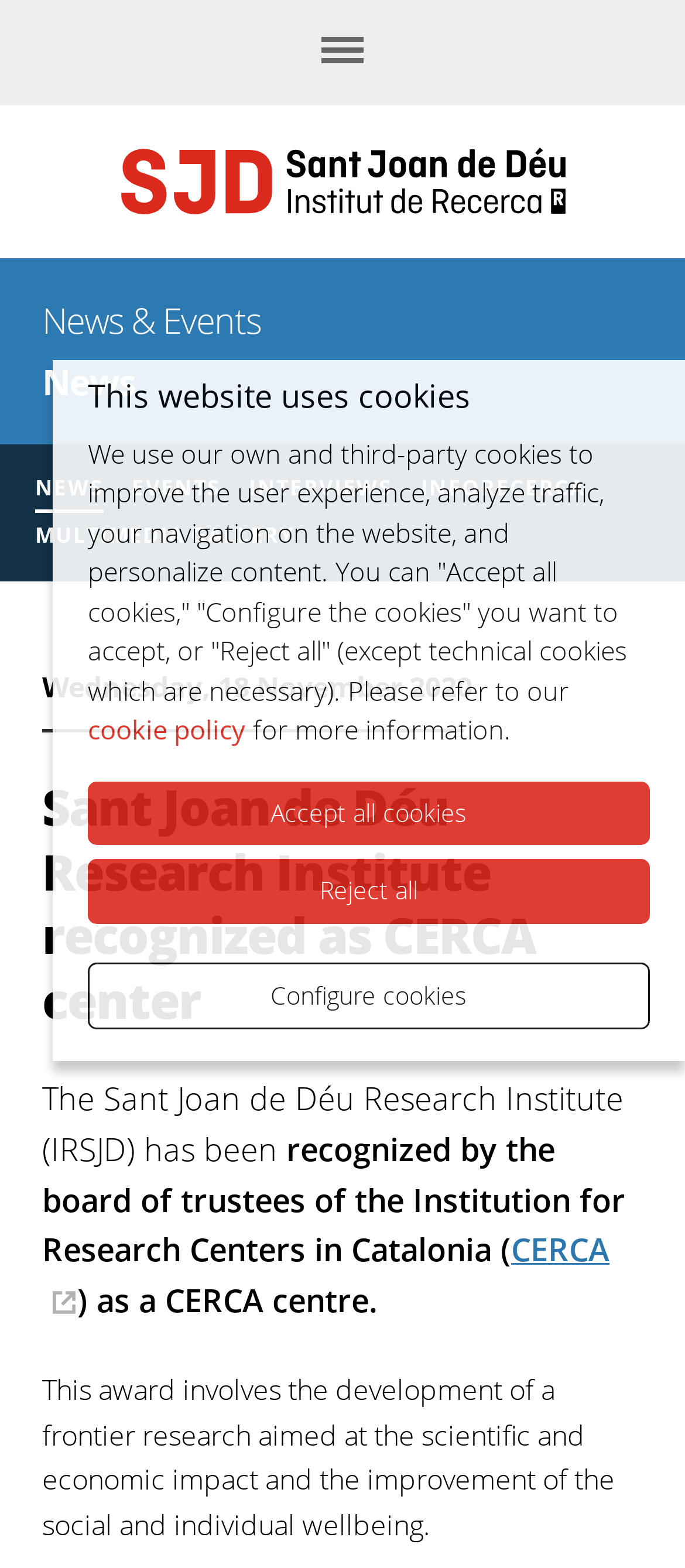Identify the coordinates of the bounding box for the element that must be clicked to accomplish the instruction: "View the multimedia gallery".

[0.051, 0.327, 0.428, 0.358]